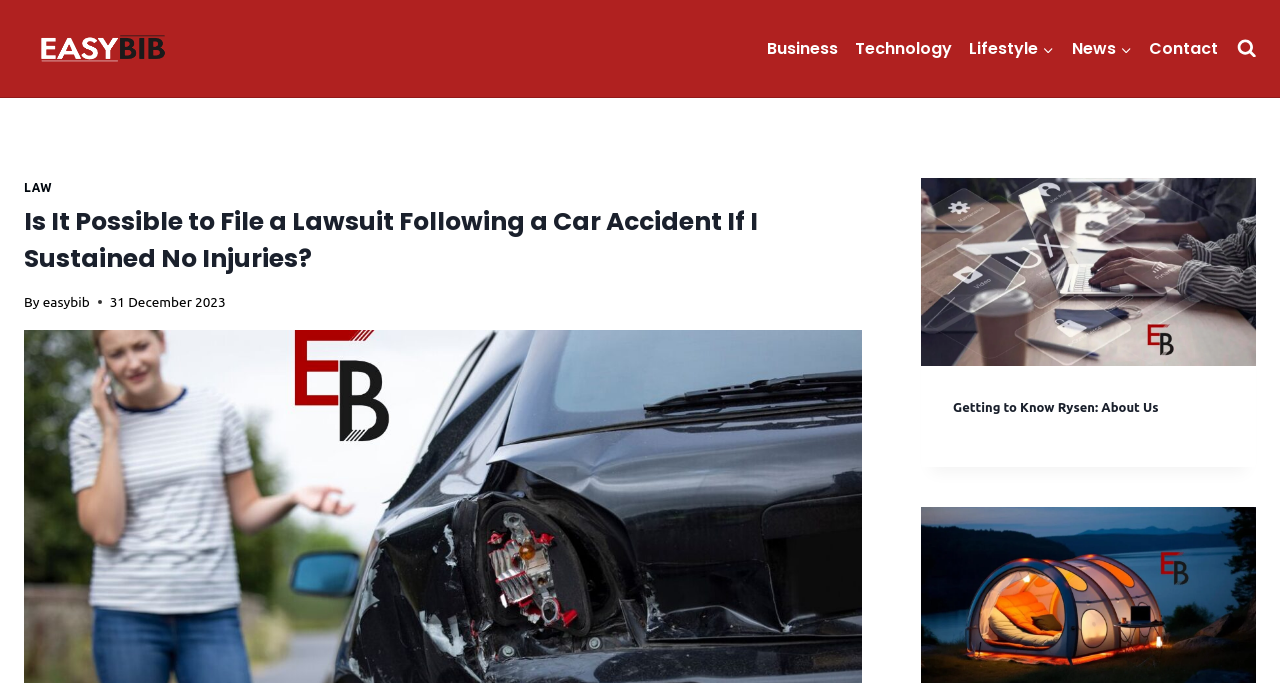Determine the bounding box coordinates of the clickable element necessary to fulfill the instruction: "Learn about the author". Provide the coordinates as four float numbers within the 0 to 1 range, i.e., [left, top, right, bottom].

None